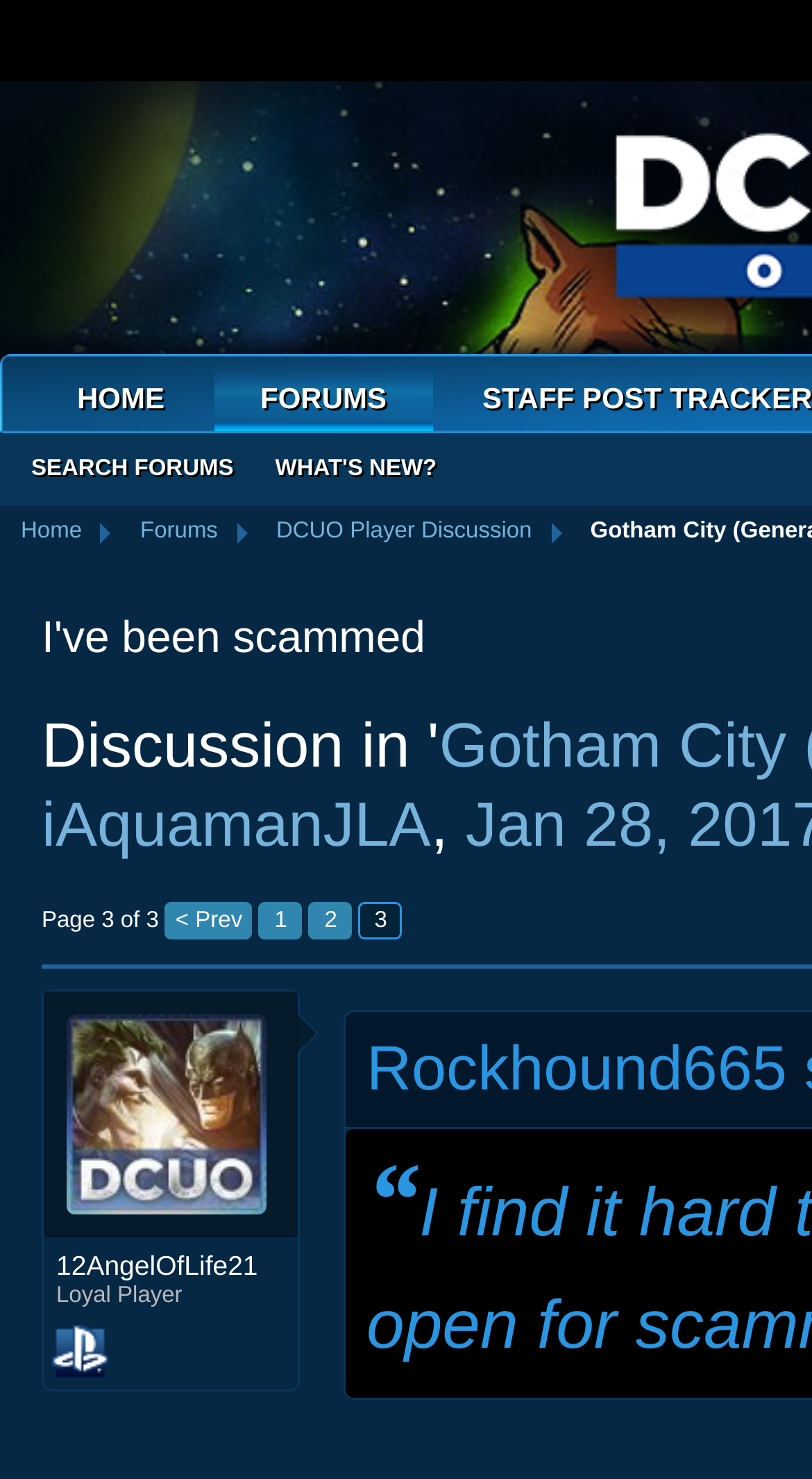Find the bounding box coordinates for the HTML element specified by: "What's New?".

[0.313, 0.3, 0.563, 0.337]